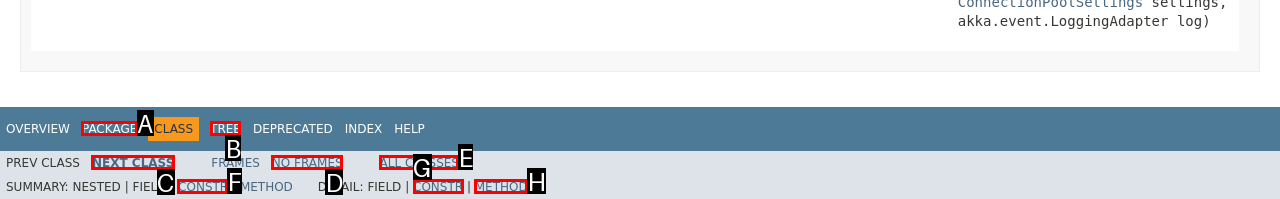Decide which HTML element to click to complete the task: check constructor Provide the letter of the appropriate option.

F